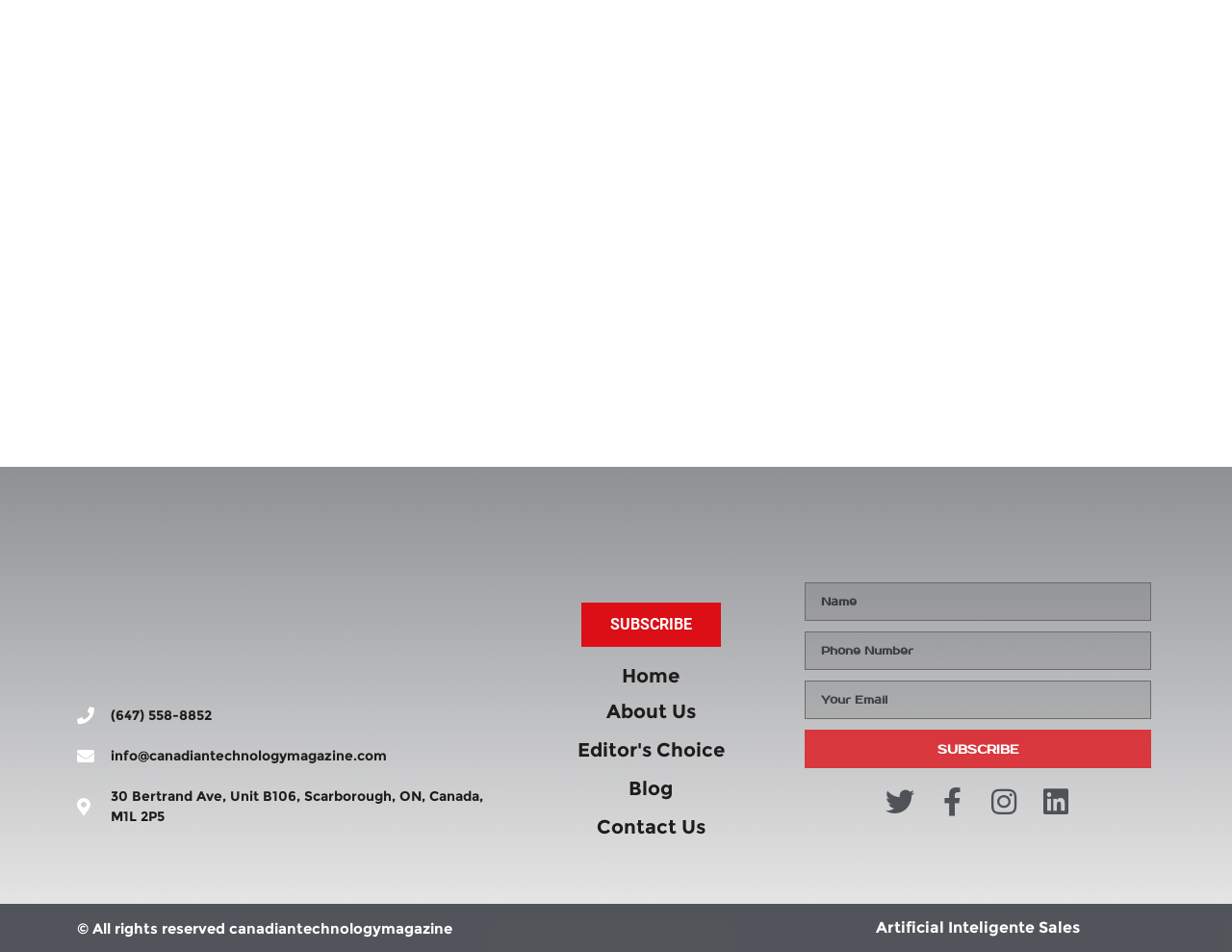Pinpoint the bounding box coordinates of the clickable element to carry out the following instruction: "Visit the 'Home' page."

[0.505, 0.698, 0.552, 0.722]